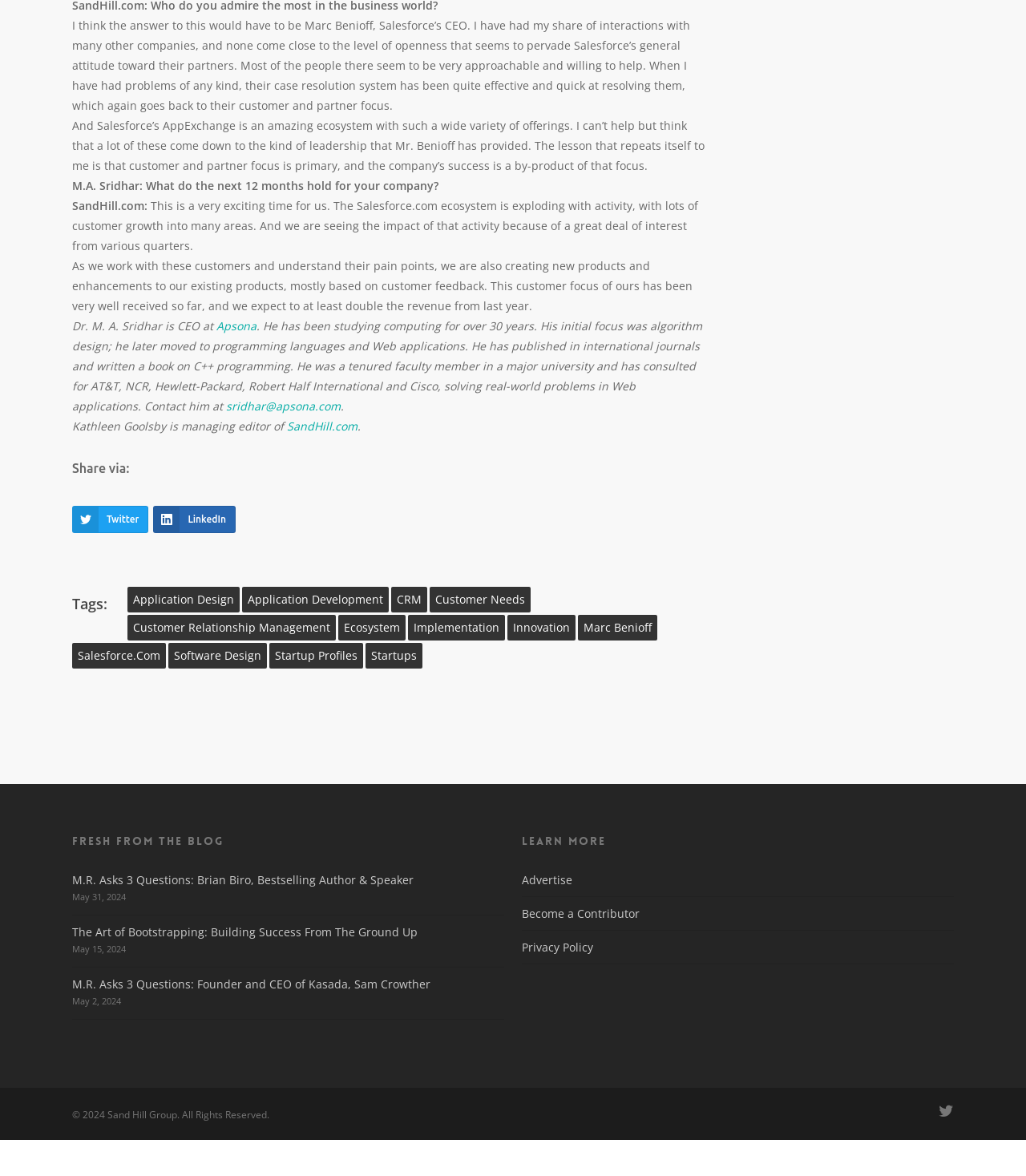Identify the bounding box coordinates for the UI element described as: "Privacy Policy".

[0.509, 0.791, 0.93, 0.819]